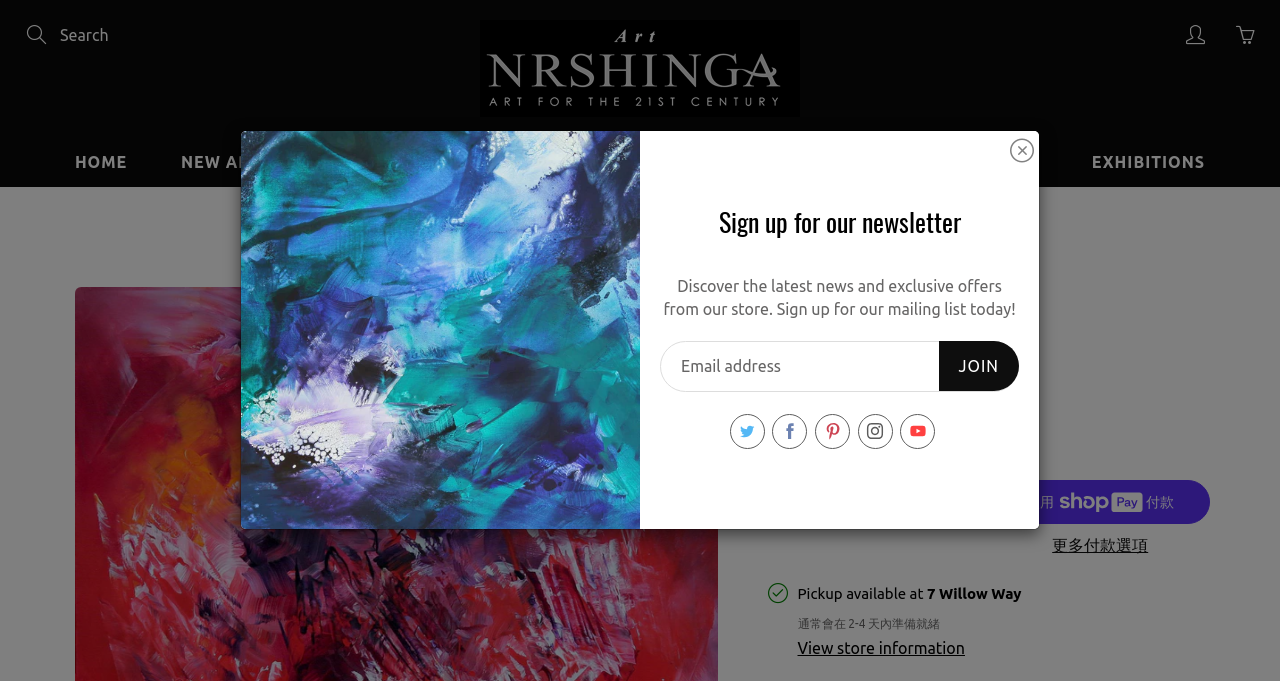Using the provided description TESTIMONIALS, find the bounding box coordinates for the UI element. Provide the coordinates in (top-left x, top-left y, bottom-right x, bottom-right y) format, ensuring all values are between 0 and 1.

[0.514, 0.475, 0.66, 0.497]